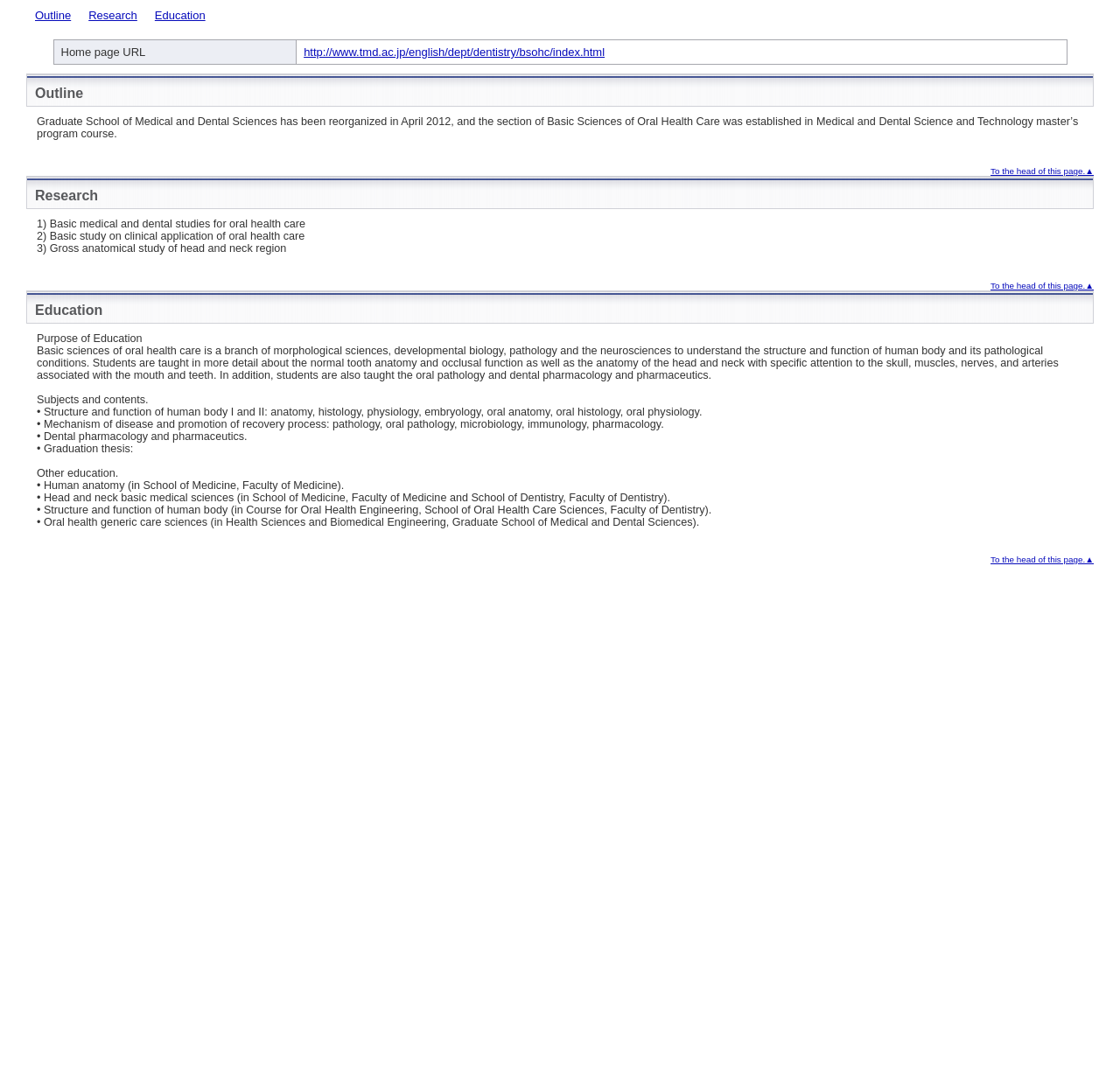From the webpage screenshot, predict the bounding box coordinates (top-left x, top-left y, bottom-right x, bottom-right y) for the UI element described here: Research

[0.079, 0.008, 0.123, 0.02]